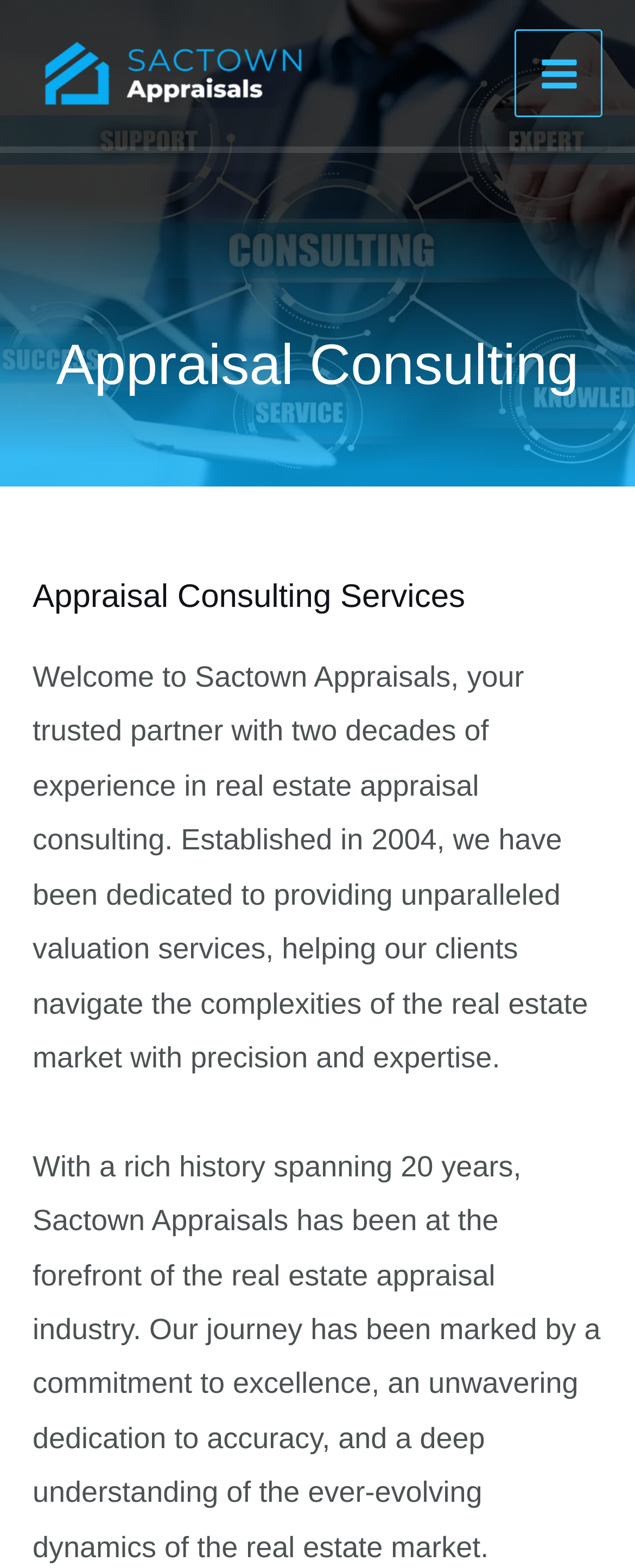Extract the bounding box coordinates for the described element: "- Performances". The coordinates should be represented as four float numbers between 0 and 1: [left, top, right, bottom].

None